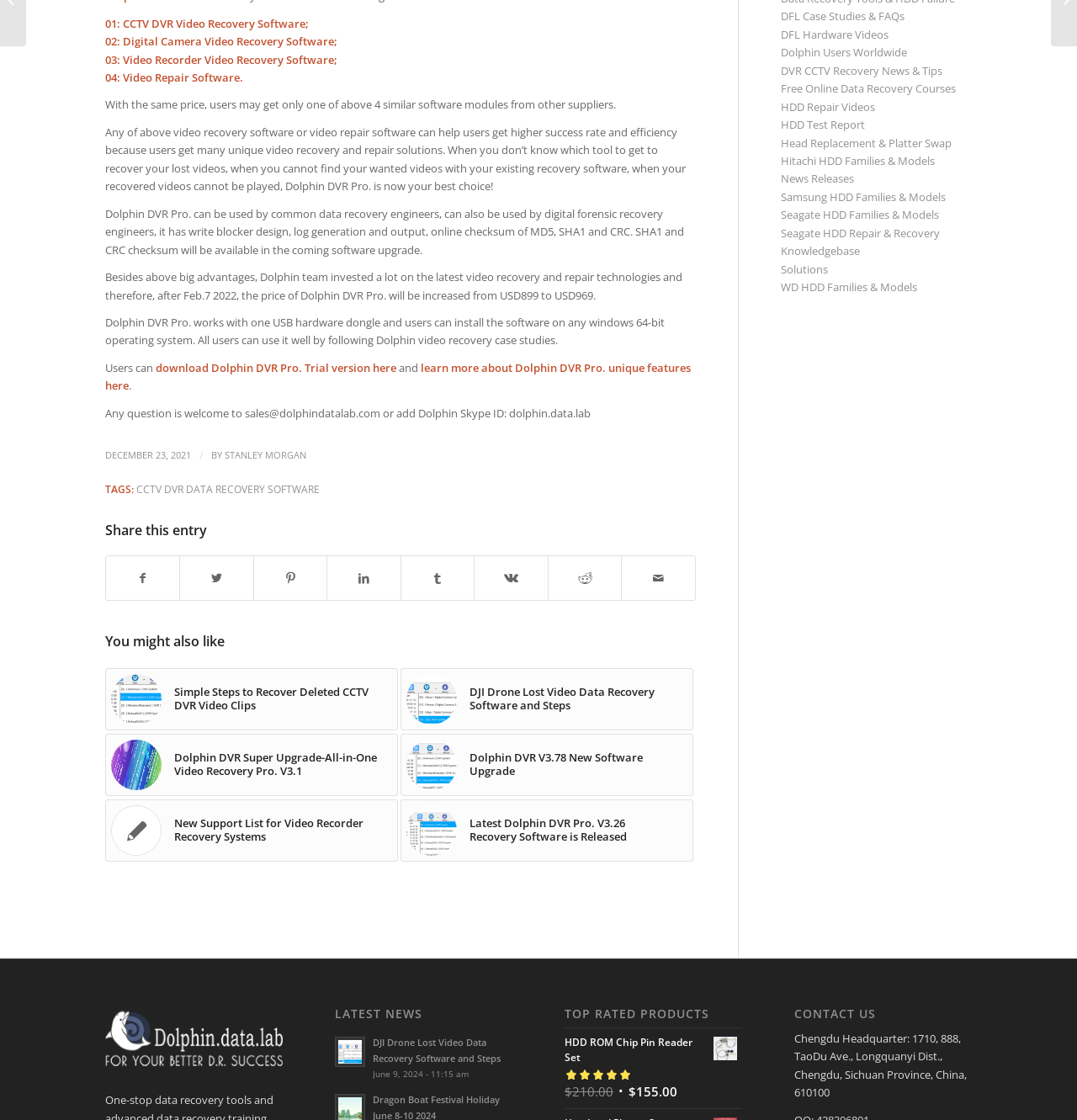Identify the bounding box for the given UI element using the description provided. Coordinates should be in the format (top-left x, top-left y, bottom-right x, bottom-right y) and must be between 0 and 1. Here is the description: Solutions

[0.725, 0.233, 0.769, 0.247]